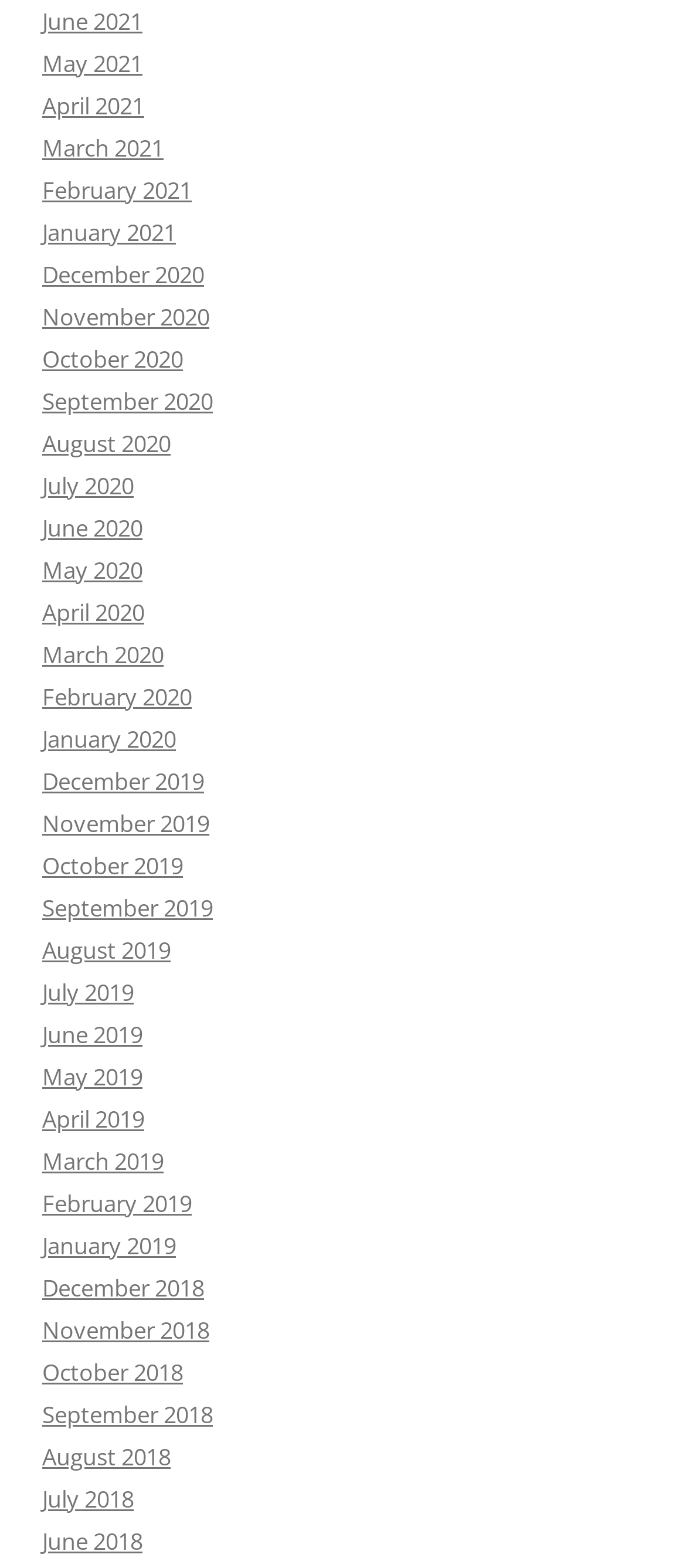Specify the bounding box coordinates (top-left x, top-left y, bottom-right x, bottom-right y) of the UI element in the screenshot that matches this description: April 2019

[0.062, 0.703, 0.21, 0.724]